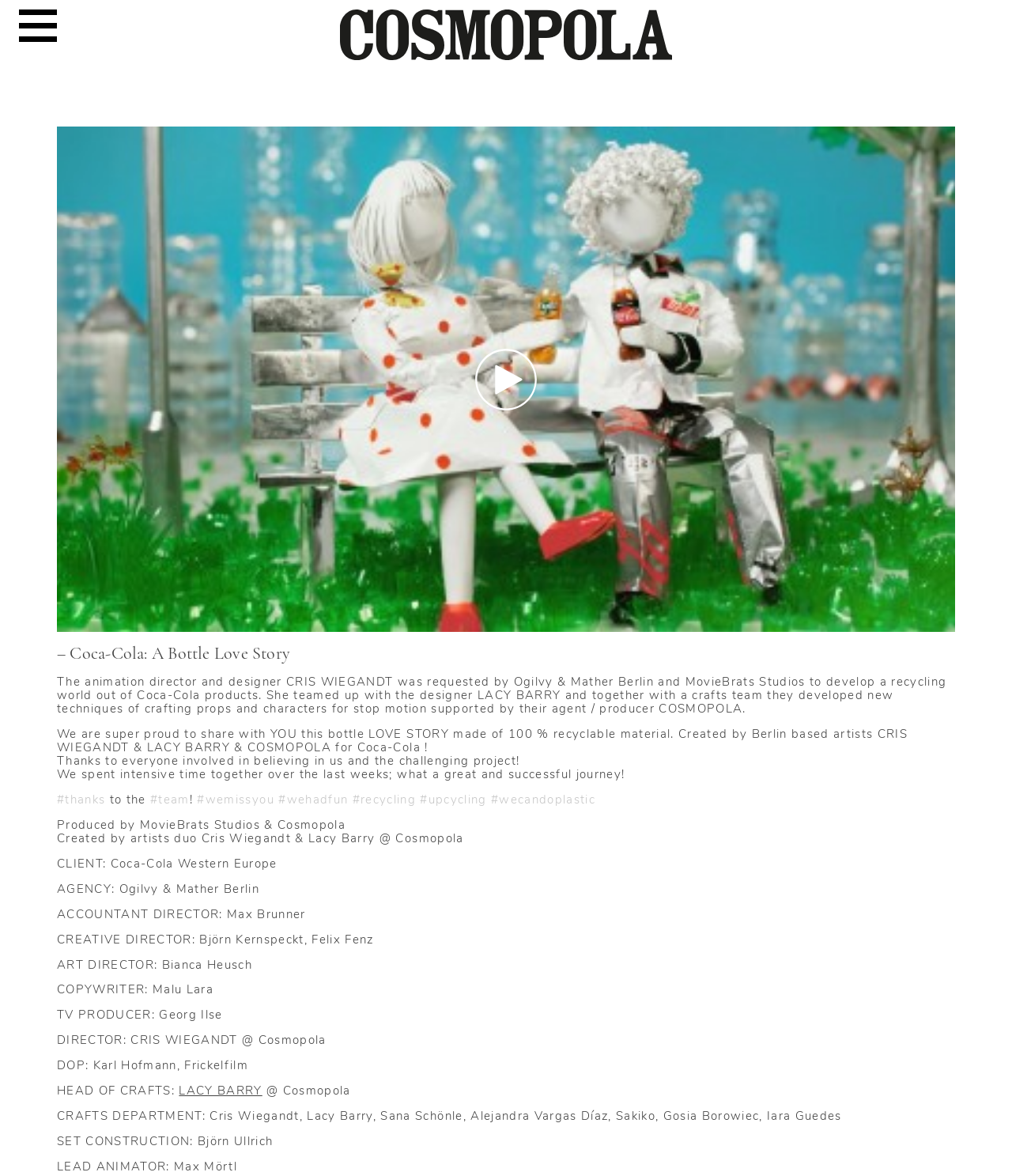Locate the bounding box of the UI element described by: "About" in the given webpage screenshot.

[0.041, 0.135, 0.084, 0.154]